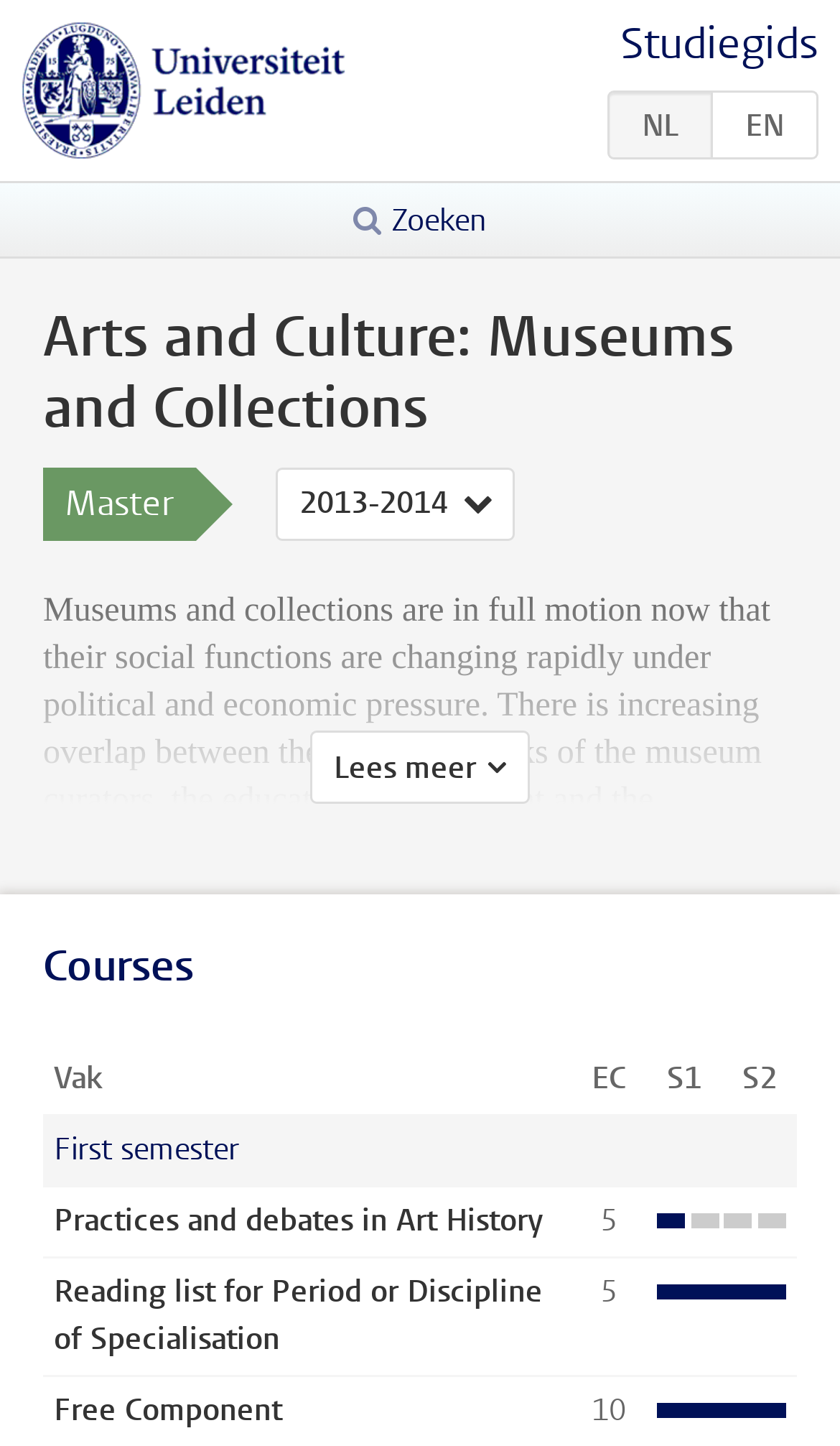Locate the bounding box coordinates of the clickable region to complete the following instruction: "Read more."

[0.369, 0.505, 0.631, 0.556]